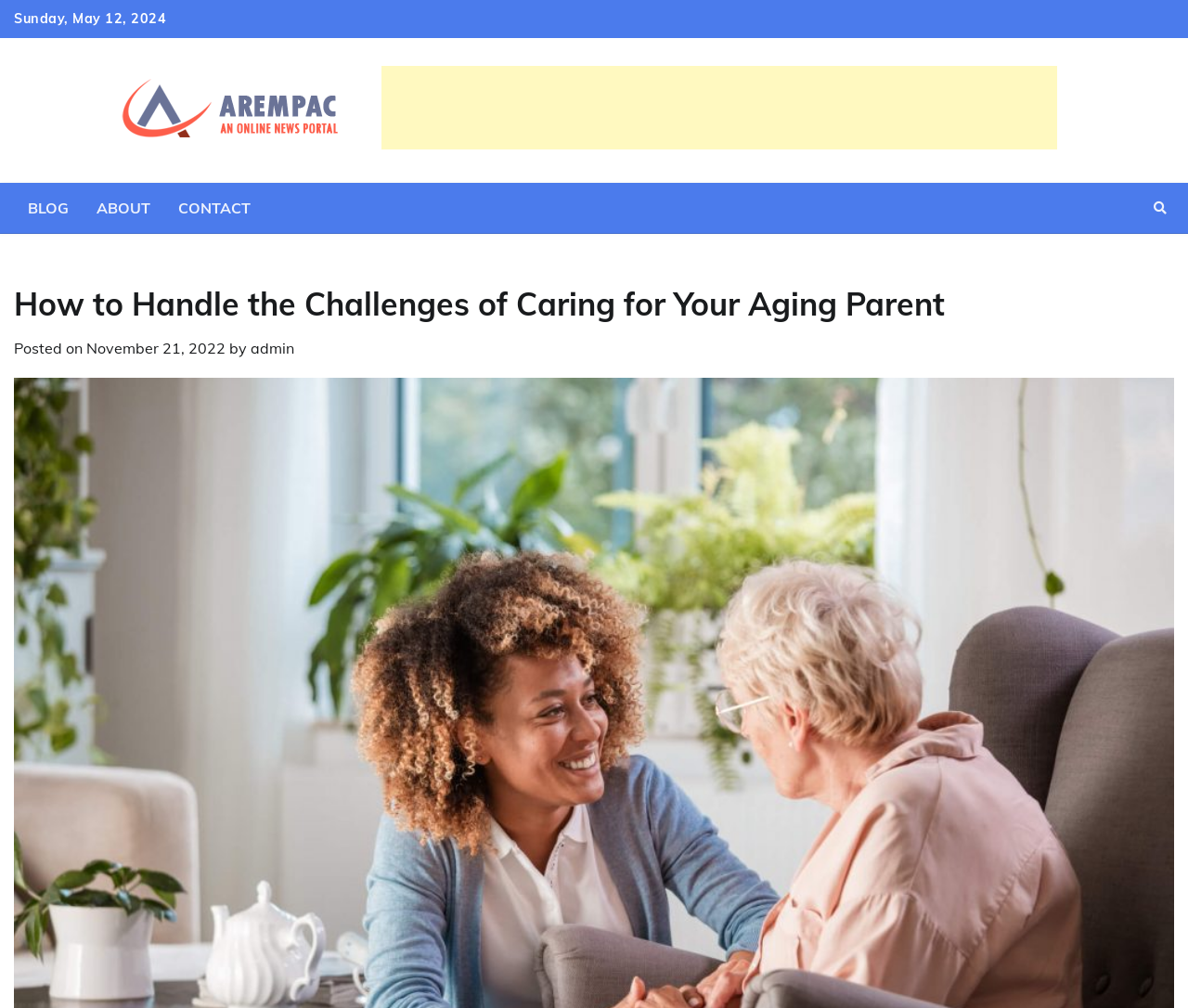Respond concisely with one word or phrase to the following query:
What is the date of the latest post?

May 12, 2024